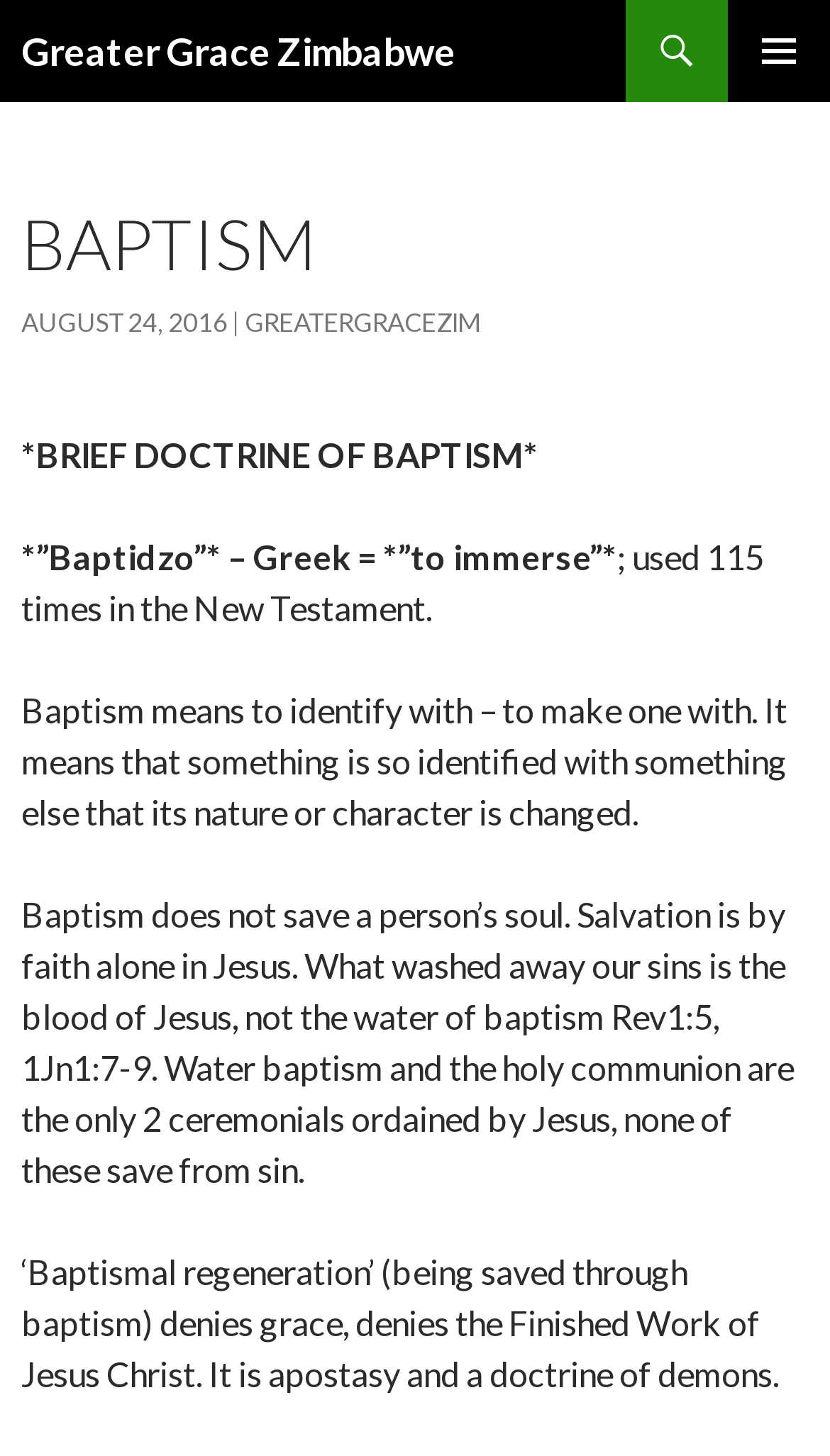Offer a thorough description of the webpage.

The webpage is about Baptism, specifically focusing on the doctrine of Baptism. At the top, there is a heading "Greater Grace Zimbabwe" which is also a link. To the right of this heading, there is a search link and a button labeled "PRIMARY MENU". Below the heading, there is a link "SKIP TO CONTENT".

The main content of the webpage is divided into sections. The first section has a heading "BAPTISM" and a link "AUGUST 24, 2016" with a timestamp. Below this, there is a brief doctrine of Baptism, which is divided into four paragraphs. The first paragraph is titled "*BRIEF DOCTRINE OF BAPTISM*" and explains the Greek origin of the word "Baptism". The second paragraph explains the meaning of Baptism, stating that it means to identify with something and make it one. The third paragraph clarifies that Baptism does not save a person's soul, and that salvation is by faith alone in Jesus. The fourth paragraph warns against "Baptismal regeneration", stating that it denies grace and is a doctrine of demons.

Overall, the webpage provides a detailed explanation of the doctrine of Baptism, its meaning, and its significance in the context of Christianity.